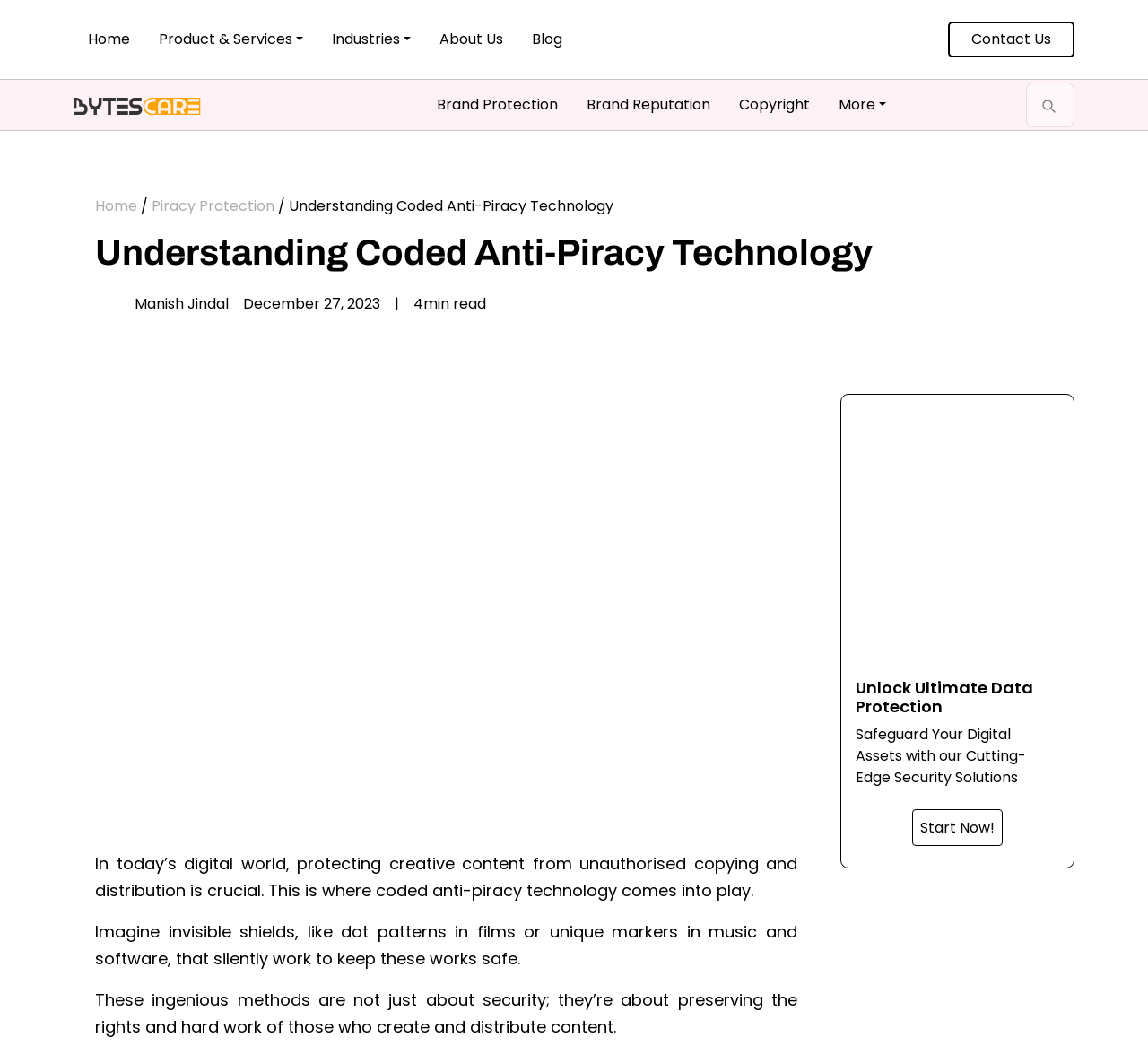Please indicate the bounding box coordinates for the clickable area to complete the following task: "Start protecting digital assets now". The coordinates should be specified as four float numbers between 0 and 1, i.e., [left, top, right, bottom].

[0.795, 0.767, 0.873, 0.802]